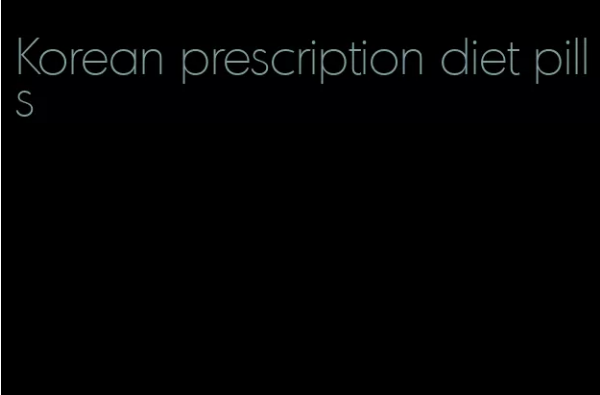Interpret the image and provide an in-depth description.

The image prominently features the text "Korean prescription diet pills," suggesting a focus on pharmaceutical options available for weight management typically discussed within dietary contexts. This phrase may indicate a discussion or advertisement regarding various appetite suppressants or supplements that are popular in Korea. Accompanying information likely explores their effectiveness, affordability, and common uses, catering to individuals seeking reliable methods for weight loss. The image serves as an engaging introduction to the topic, potentially leading into more detailed content about specific products or their benefits.